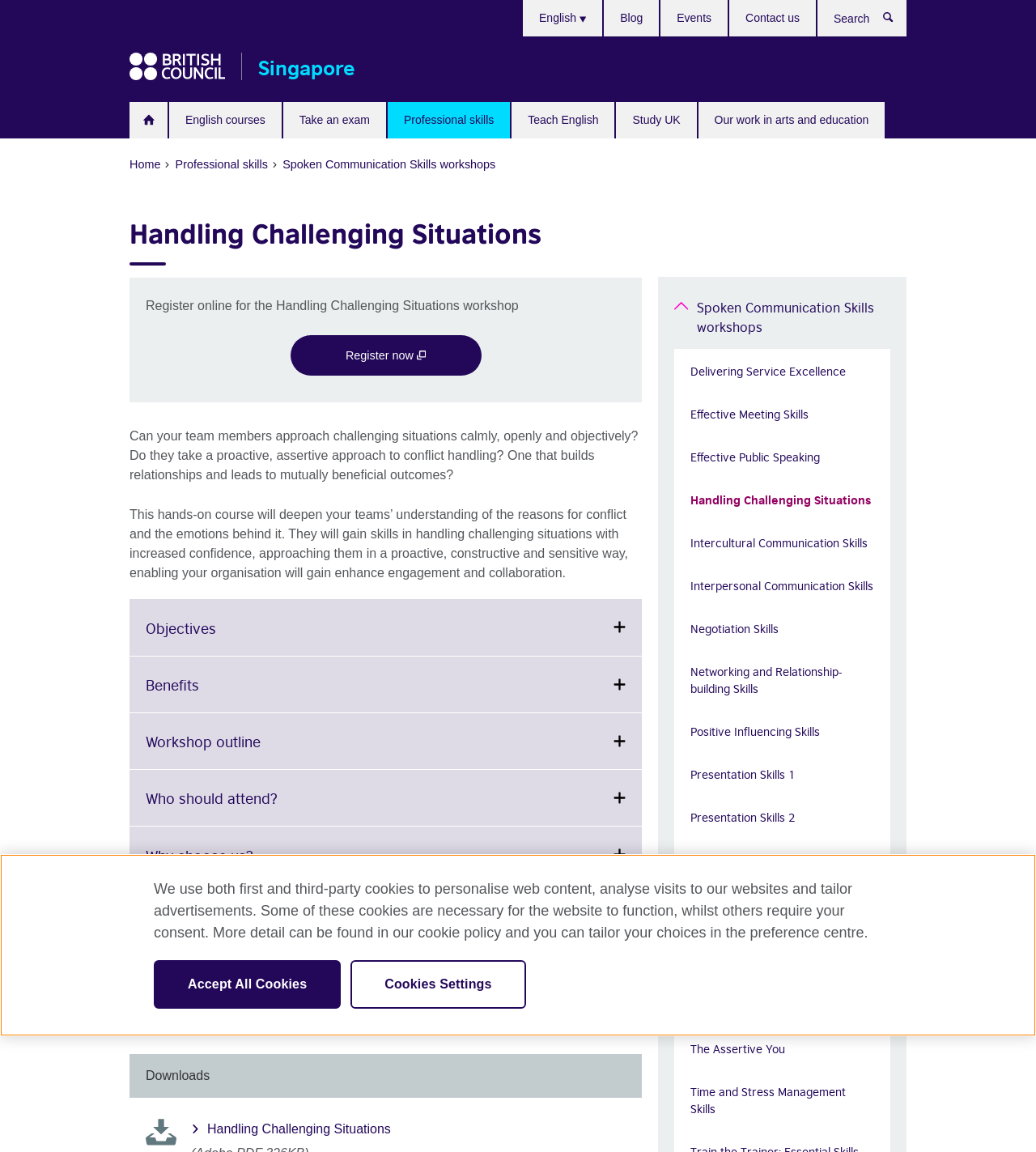Please locate the UI element described by "Networking and Relationship-building Skills" and provide its bounding box coordinates.

[0.651, 0.564, 0.859, 0.616]